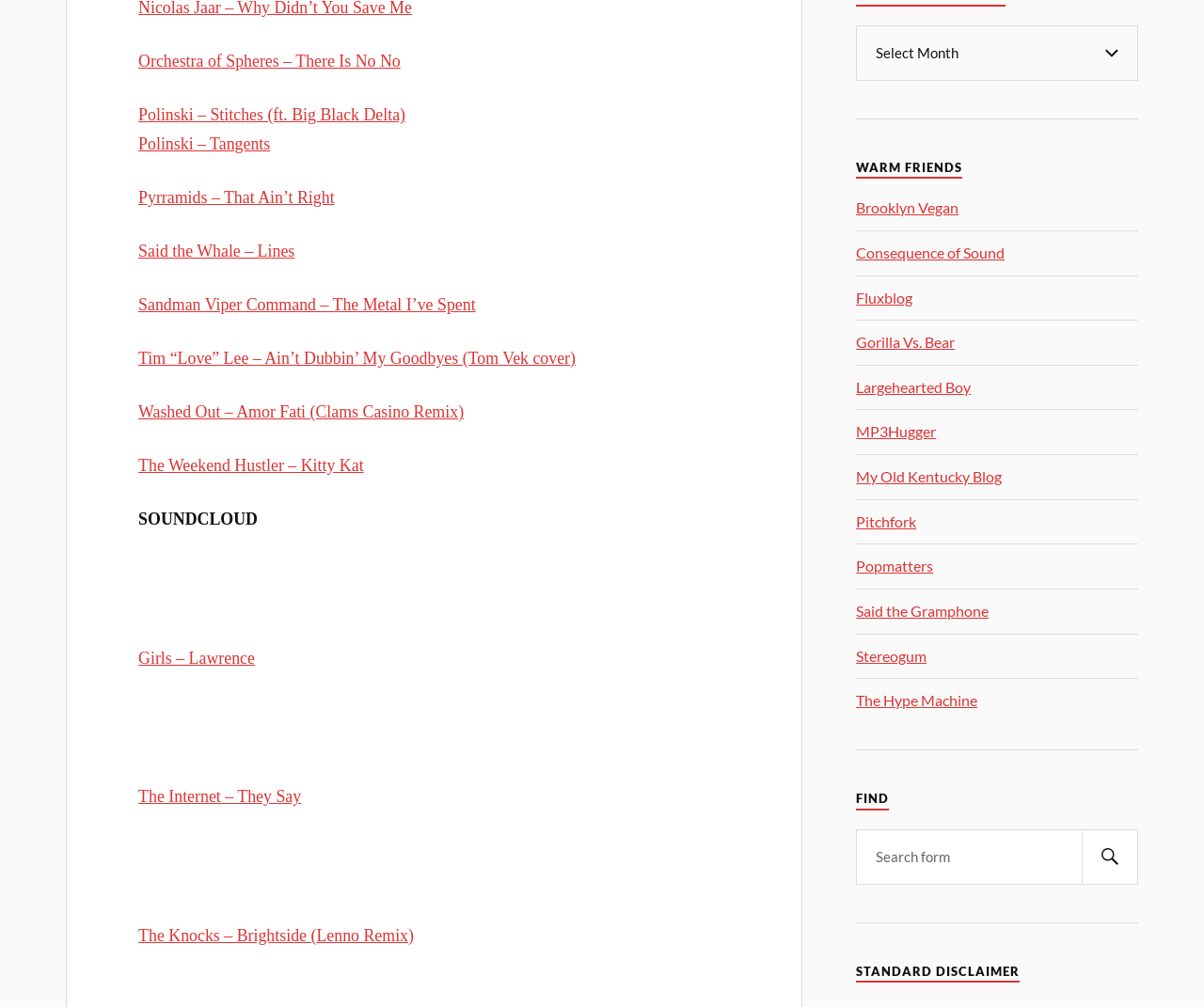Can you pinpoint the bounding box coordinates for the clickable element required for this instruction: "Click on the link 'The Weekend Hustler – Kitty Kat'"? The coordinates should be four float numbers between 0 and 1, i.e., [left, top, right, bottom].

[0.115, 0.453, 0.302, 0.472]